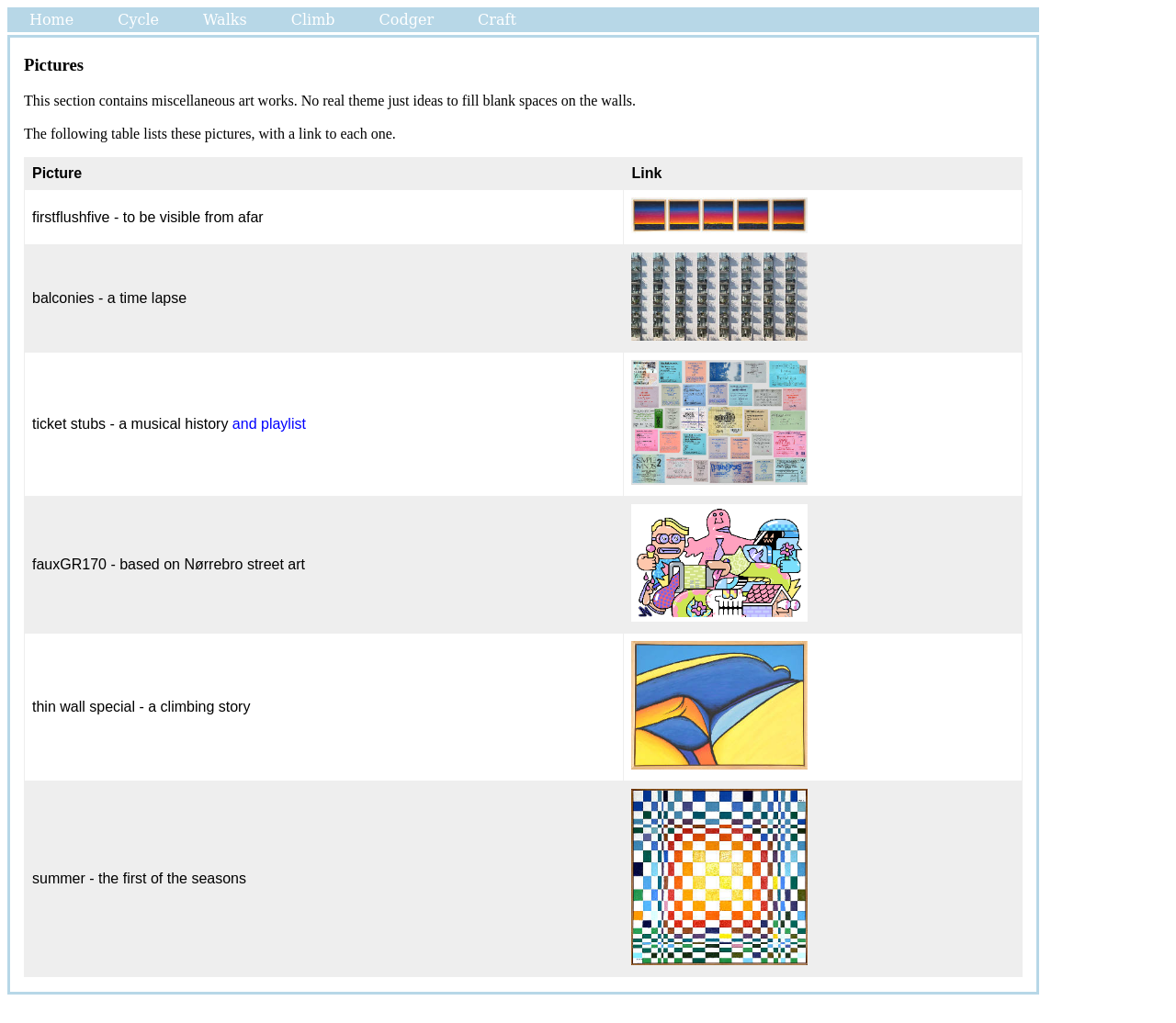How many pictures are listed in the table?
Provide a fully detailed and comprehensive answer to the question.

By counting the number of rows in the table, I can see that there are 6 pictures listed, each with a link to the picture and a description.